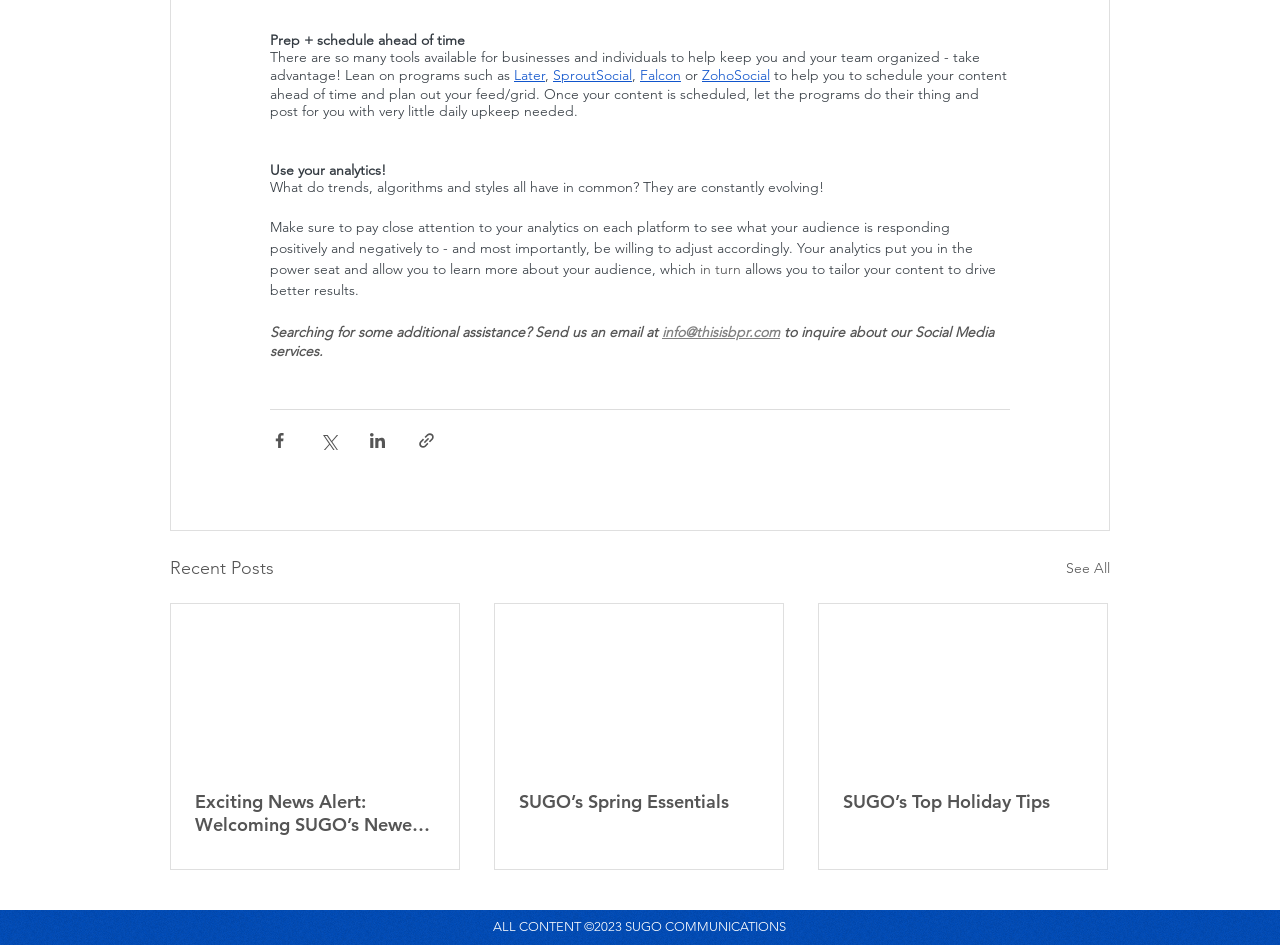Can you determine the bounding box coordinates of the area that needs to be clicked to fulfill the following instruction: "Click on the 'ZohoSocial' link"?

[0.548, 0.07, 0.602, 0.089]